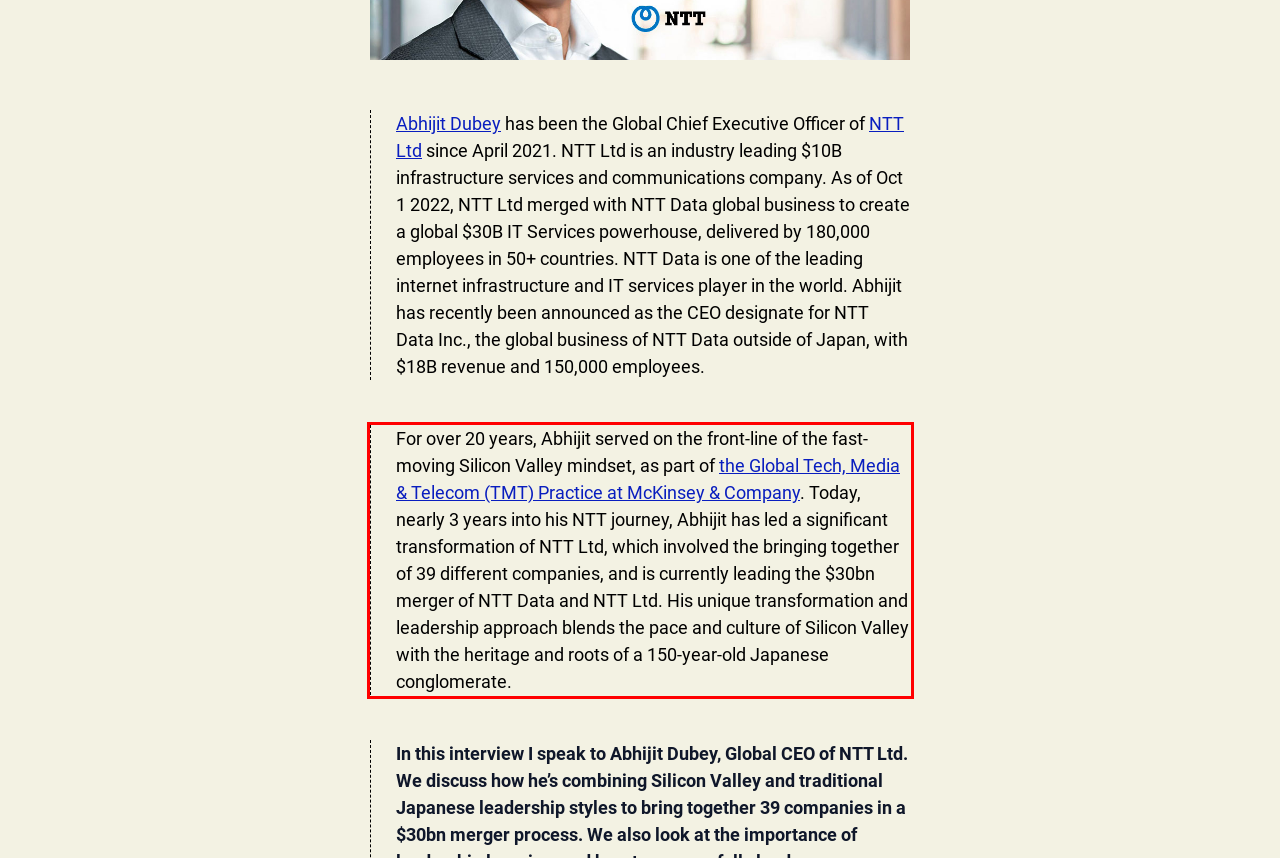You have a screenshot of a webpage, and there is a red bounding box around a UI element. Utilize OCR to extract the text within this red bounding box.

For over 20 years, Abhijit served on the front-line of the fast-moving Silicon Valley mindset, as part of the Global Tech, Media & Telecom (TMT) Practice at McKinsey & Company. Today, nearly 3 years into his NTT journey, Abhijit has led a significant transformation of NTT Ltd, which involved the bringing together of 39 different companies, and is currently leading the $30bn merger of NTT Data and NTT Ltd. His unique transformation and leadership approach blends the pace and culture of Silicon Valley with the heritage and roots of a 150-year-old Japanese conglomerate.